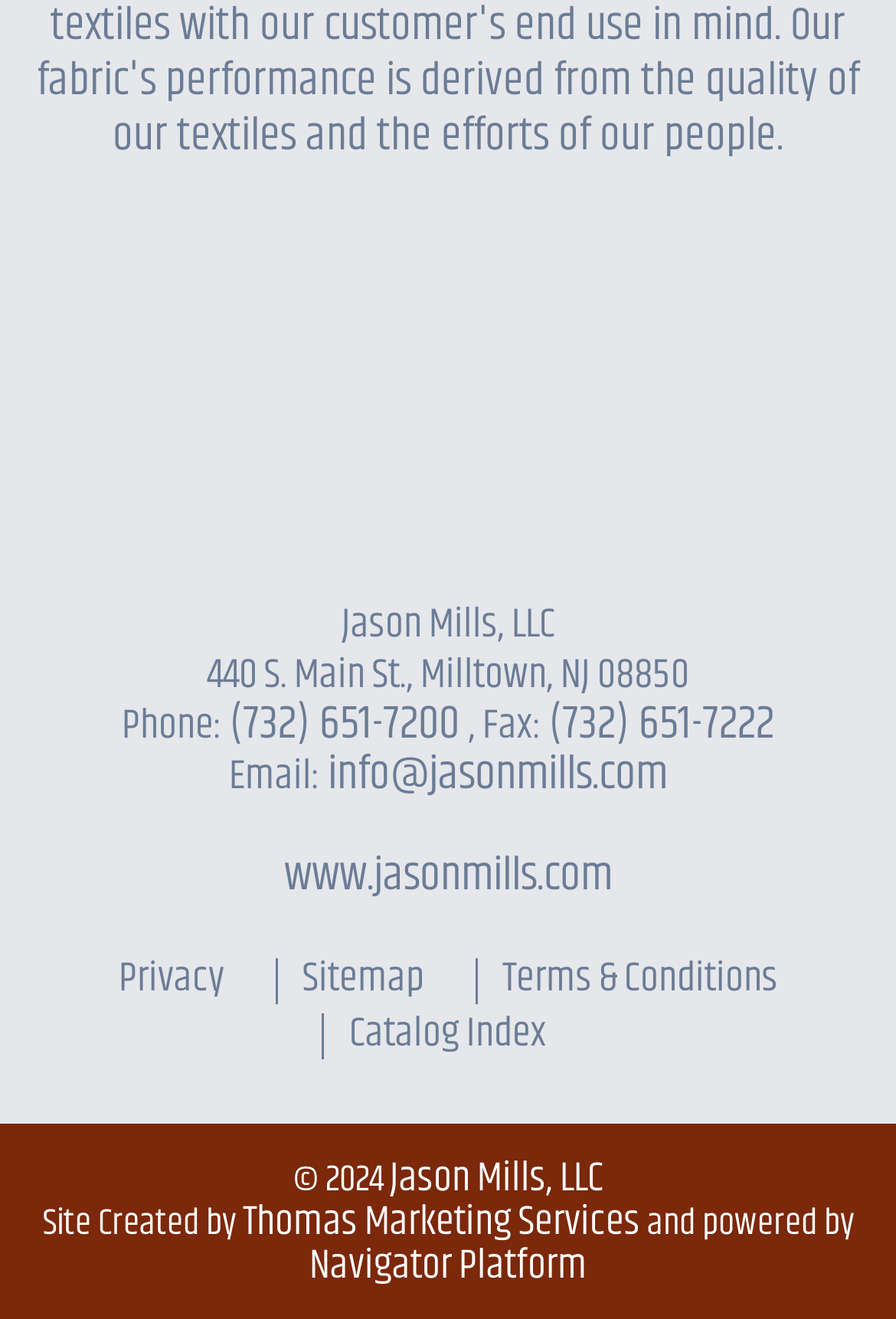Can you pinpoint the bounding box coordinates for the clickable element required for this instruction: "Call the phone number"? The coordinates should be four float numbers between 0 and 1, i.e., [left, top, right, bottom].

[0.256, 0.522, 0.523, 0.576]